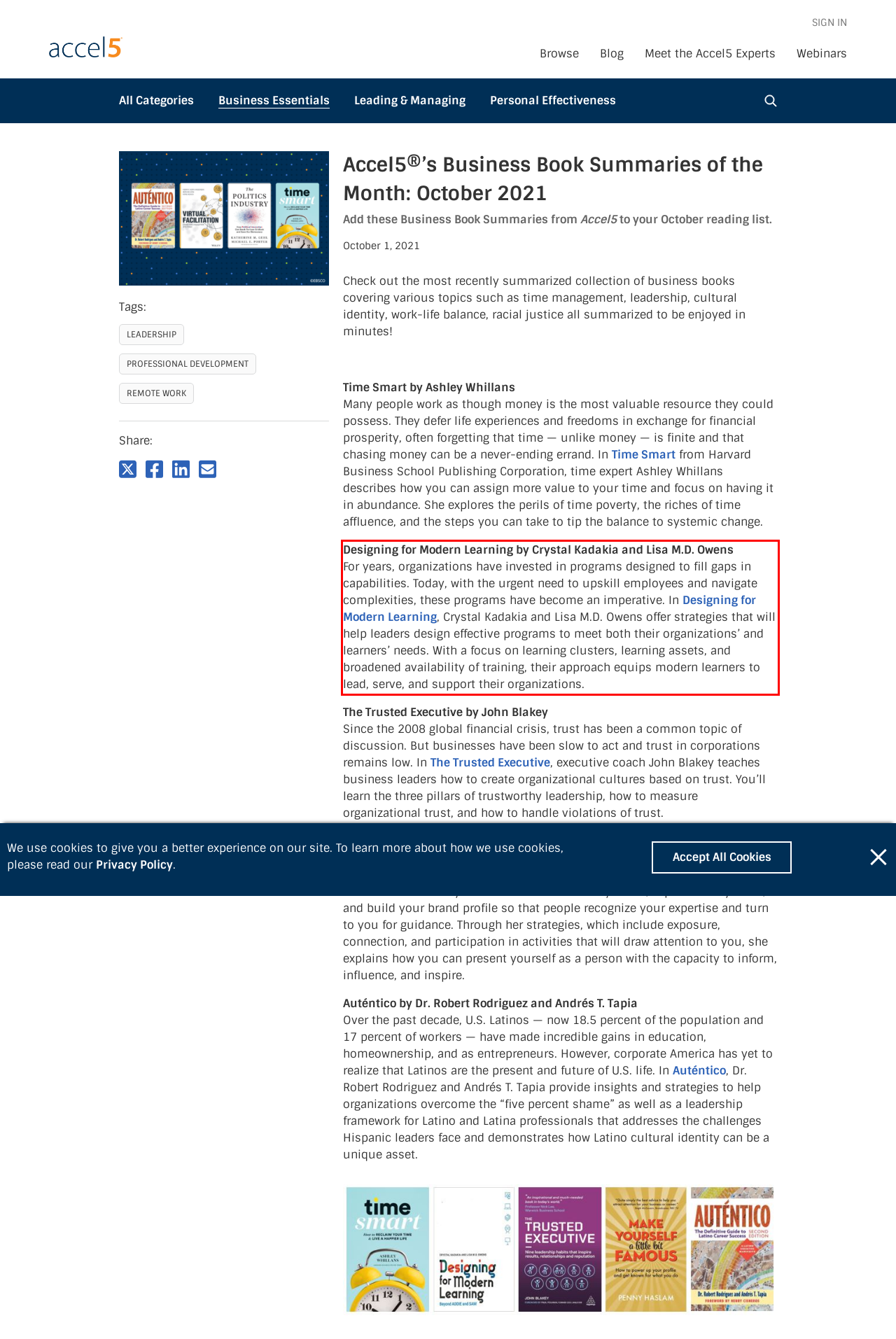There is a UI element on the webpage screenshot marked by a red bounding box. Extract and generate the text content from within this red box.

Designing for Modern Learning by Crystal Kadakia and Lisa M.D. Owens For years, organizations have invested in programs designed to fill gaps in capabilities. Today, with the urgent need to upskill employees and navigate complexities, these programs have become an imperative. In Designing for Modern Learning, Crystal Kadakia and Lisa M.D. Owens offer strategies that will help leaders design effective programs to meet both their organizations’ and learners’ needs. With a focus on learning clusters, learning assets, and broadened availability of training, their approach equips modern learners to lead, serve, and support their organizations.